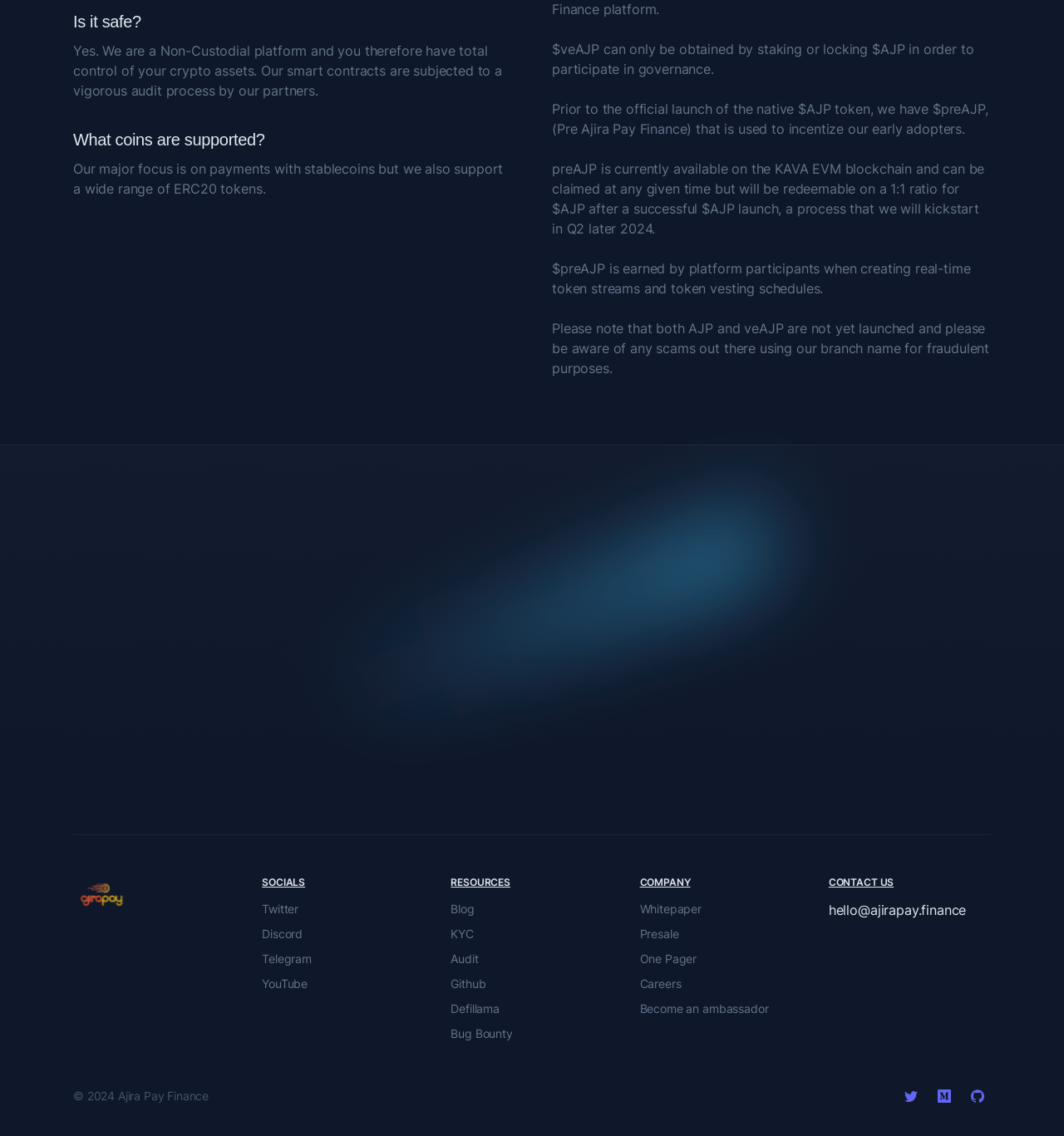Please identify the bounding box coordinates of the region to click in order to complete the task: "Read the blog". The coordinates must be four float numbers between 0 and 1, specified as [left, top, right, bottom].

[0.424, 0.794, 0.446, 0.806]